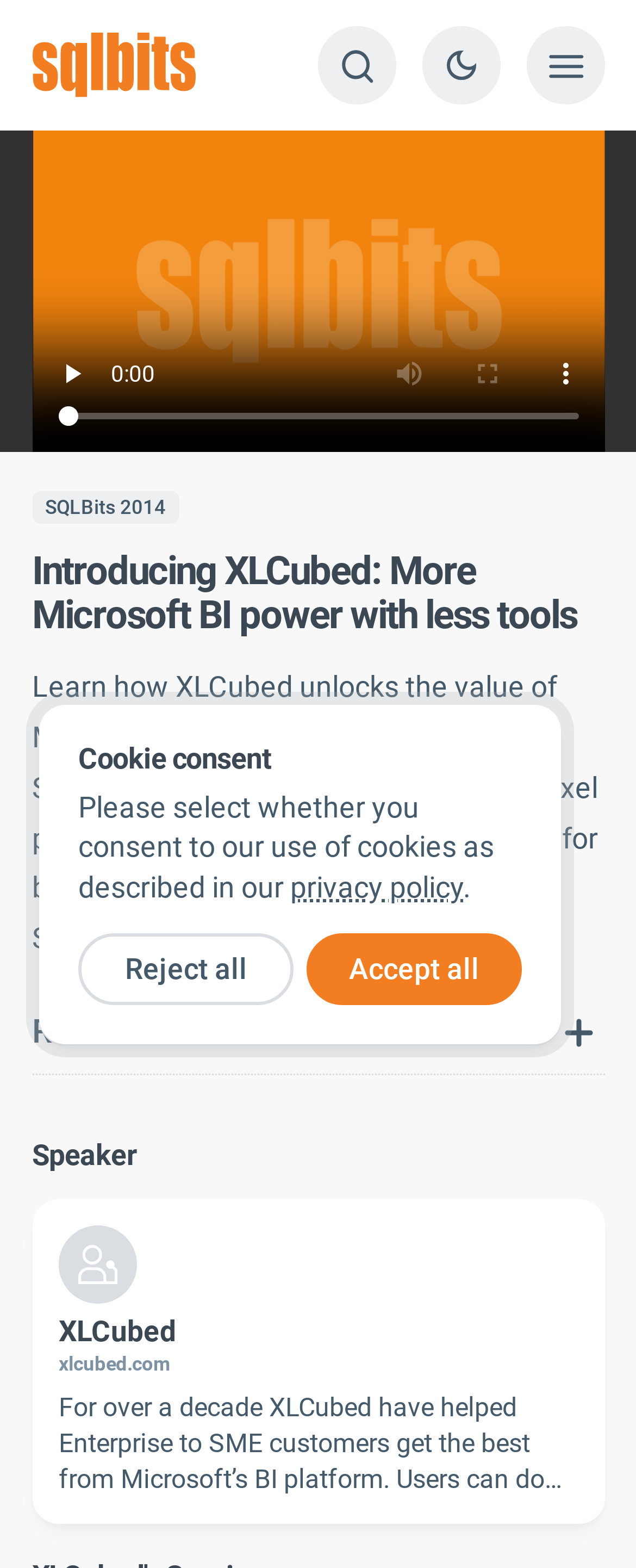Please provide a comprehensive answer to the question below using the information from the image: What can be controlled using the video time scrubber?

The video time scrubber is a slider that allows the user to control the elapsed time of the video. This is indicated by the valuemin, valuemax, and valuetext properties of the slider element.